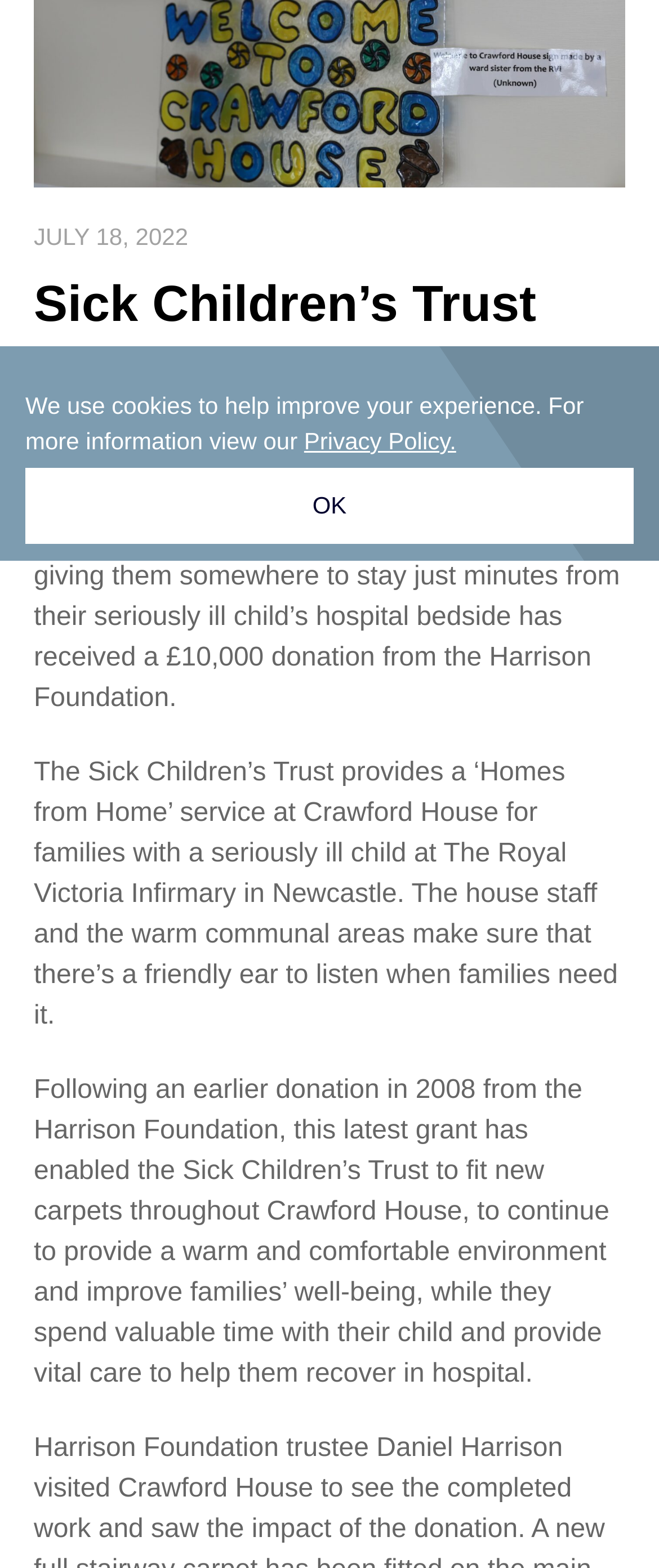Determine the bounding box coordinates of the UI element that matches the following description: "Privacy Policy.". The coordinates should be four float numbers between 0 and 1 in the format [left, top, right, bottom].

[0.461, 0.273, 0.692, 0.29]